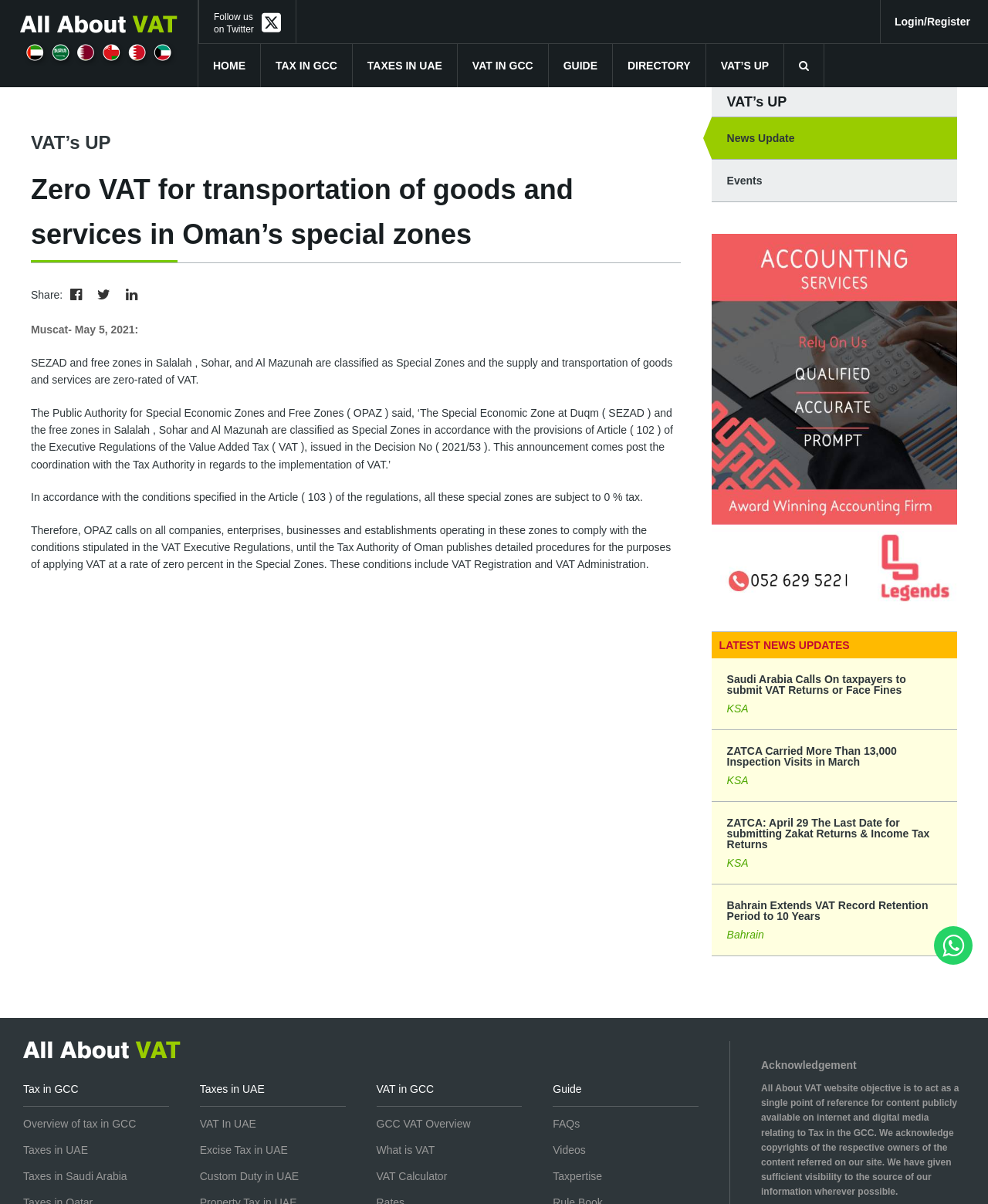Locate the bounding box of the UI element with the following description: "VAT’s UP".

[0.715, 0.037, 0.794, 0.072]